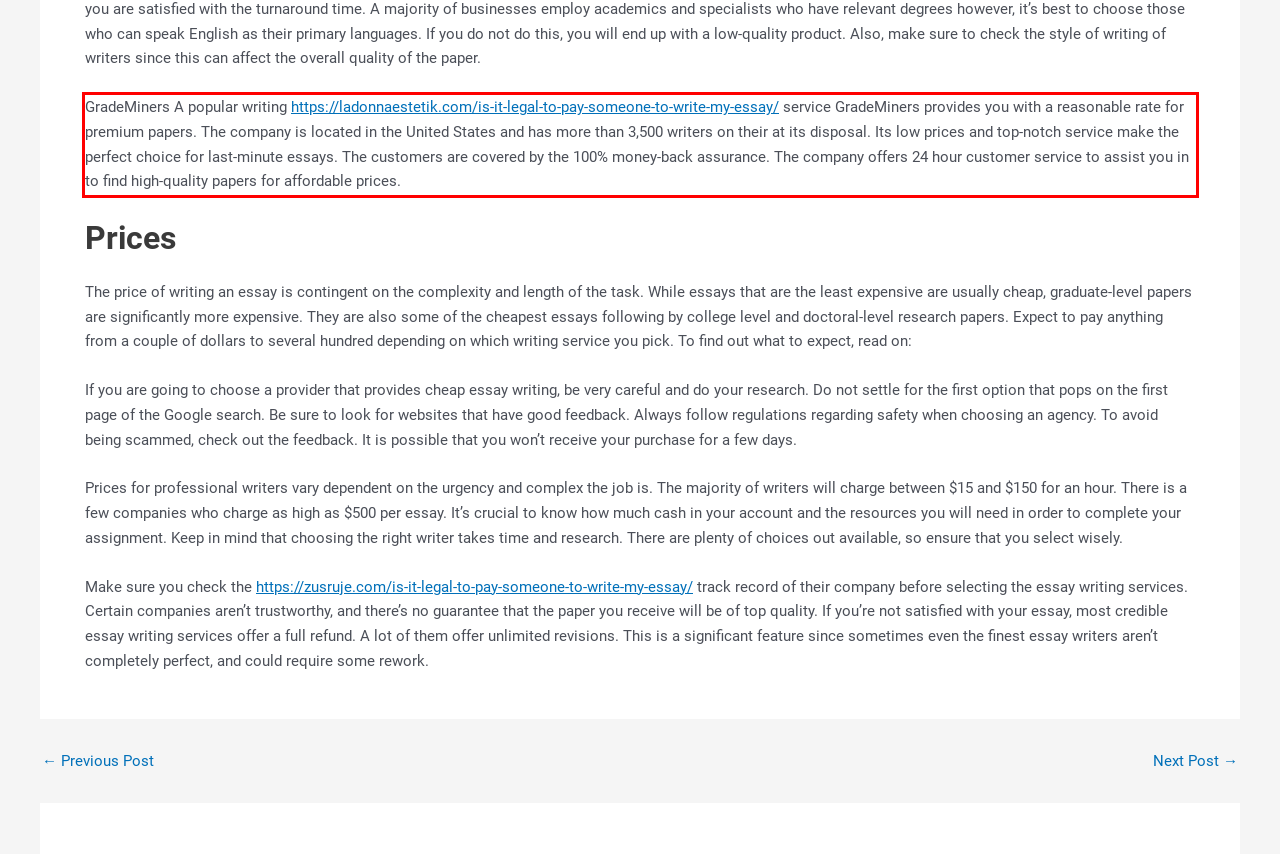Using OCR, extract the text content found within the red bounding box in the given webpage screenshot.

GradeMiners A popular writing https://ladonnaestetik.com/is-it-legal-to-pay-someone-to-write-my-essay/ service GradeMiners provides you with a reasonable rate for premium papers. The company is located in the United States and has more than 3,500 writers on their at its disposal. Its low prices and top-notch service make the perfect choice for last-minute essays. The customers are covered by the 100% money-back assurance. The company offers 24 hour customer service to assist you in to find high-quality papers for affordable prices.